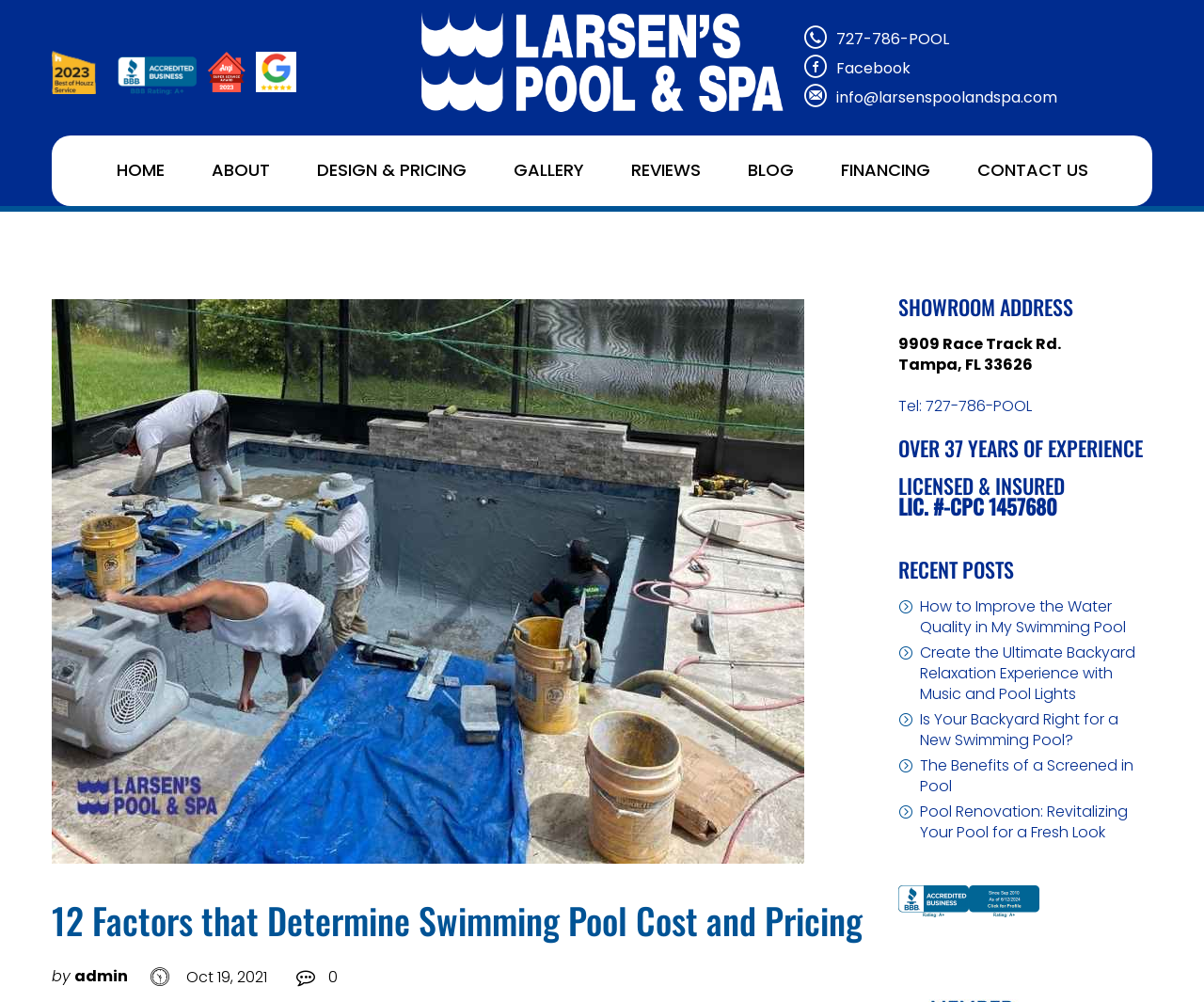Identify the bounding box coordinates necessary to click and complete the given instruction: "View the gallery".

[0.407, 0.135, 0.504, 0.204]